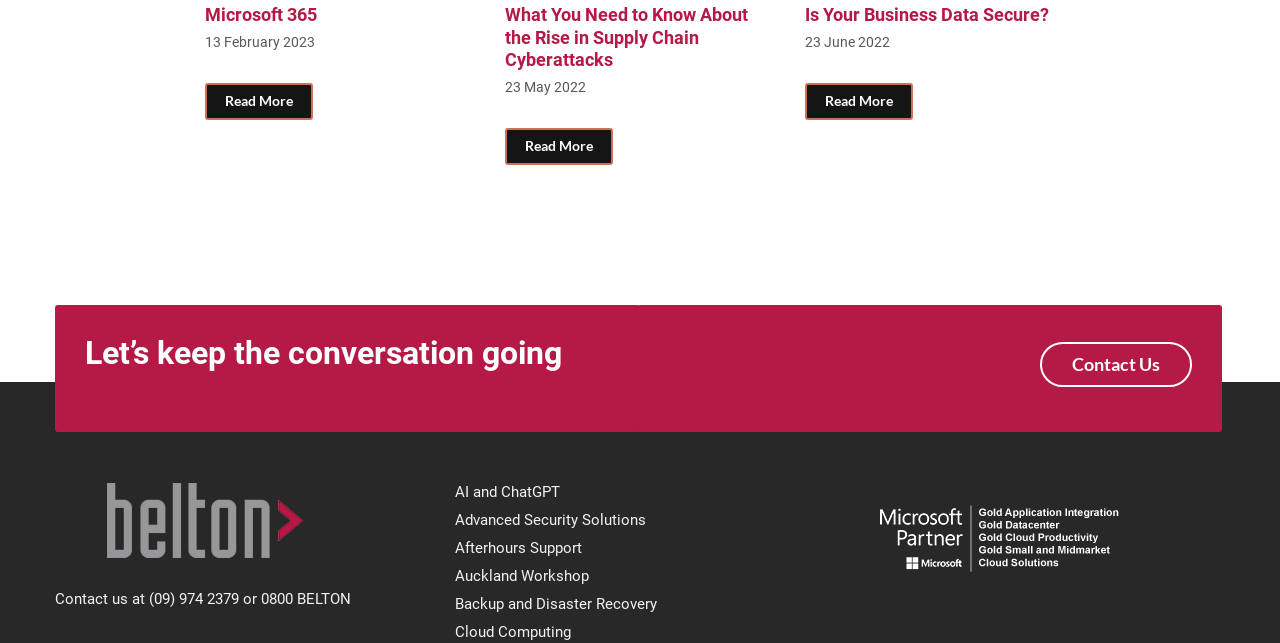Extract the bounding box for the UI element that matches this description: "Is Your Business Data Secure?".

[0.629, 0.007, 0.82, 0.039]